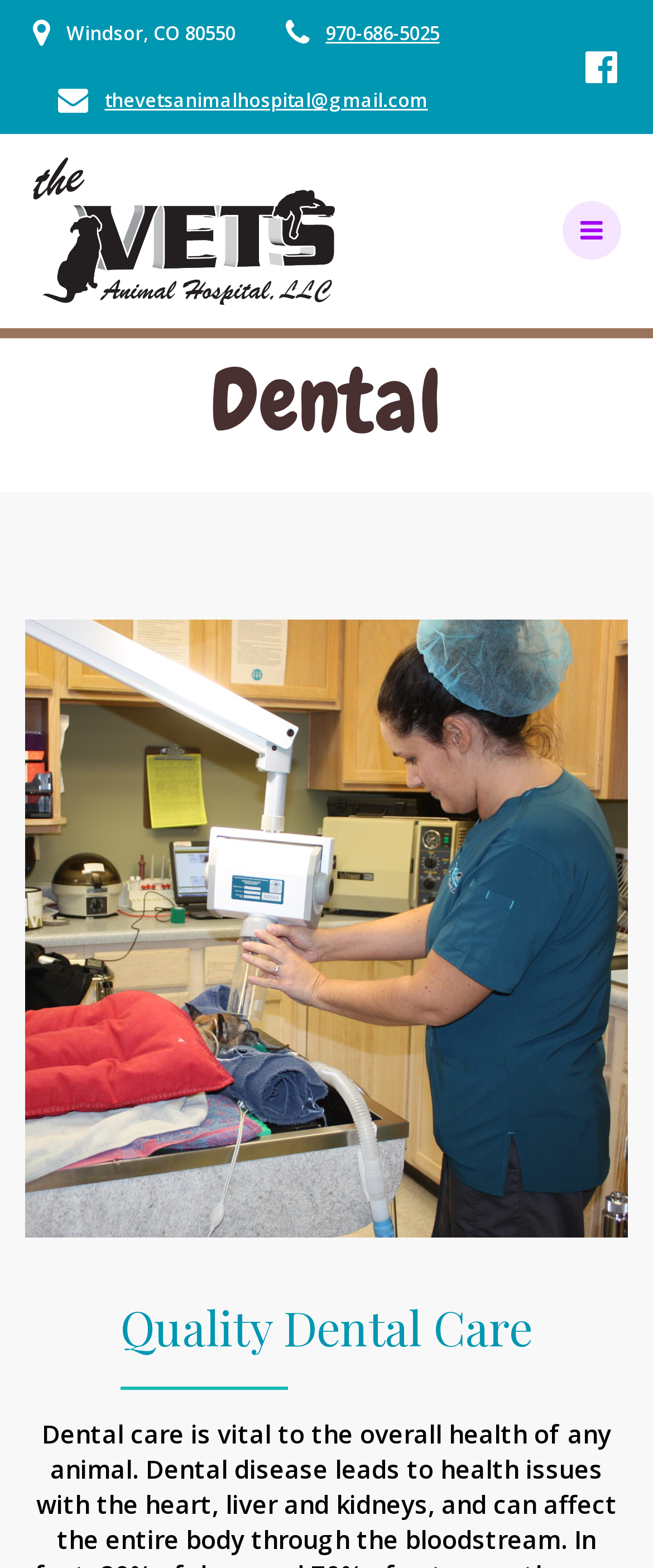What is the phone number of The Vets Animal Hospital?
Refer to the image and respond with a one-word or short-phrase answer.

970-686-5025